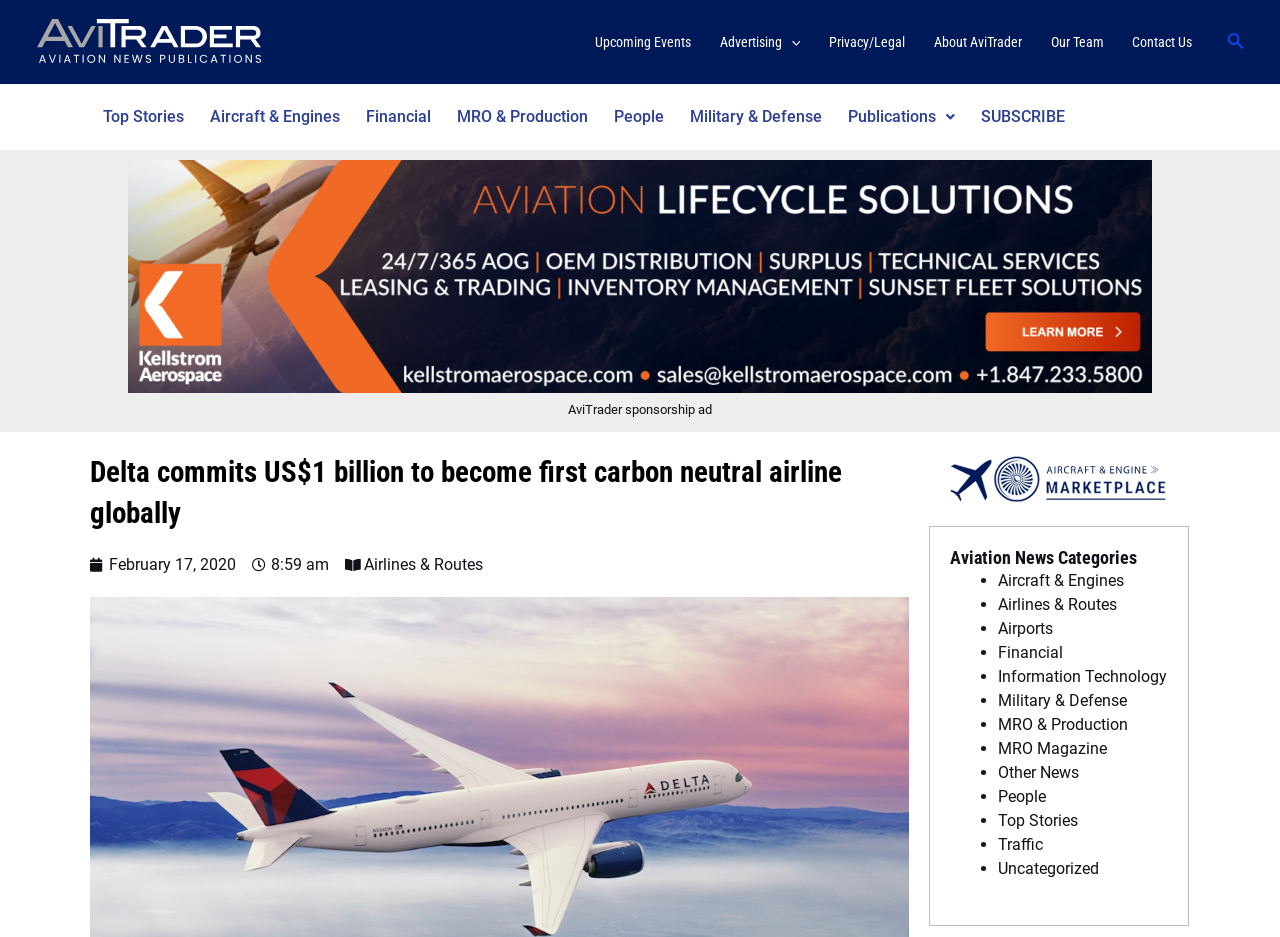What is the purpose of the 'Menu Toggle' button?
Use the image to give a comprehensive and detailed response to the question.

The 'Menu Toggle' button is an application element with an expanded property set to False, indicating that it can be used to expand or collapse the menu. This is a common functionality of menu toggle buttons.